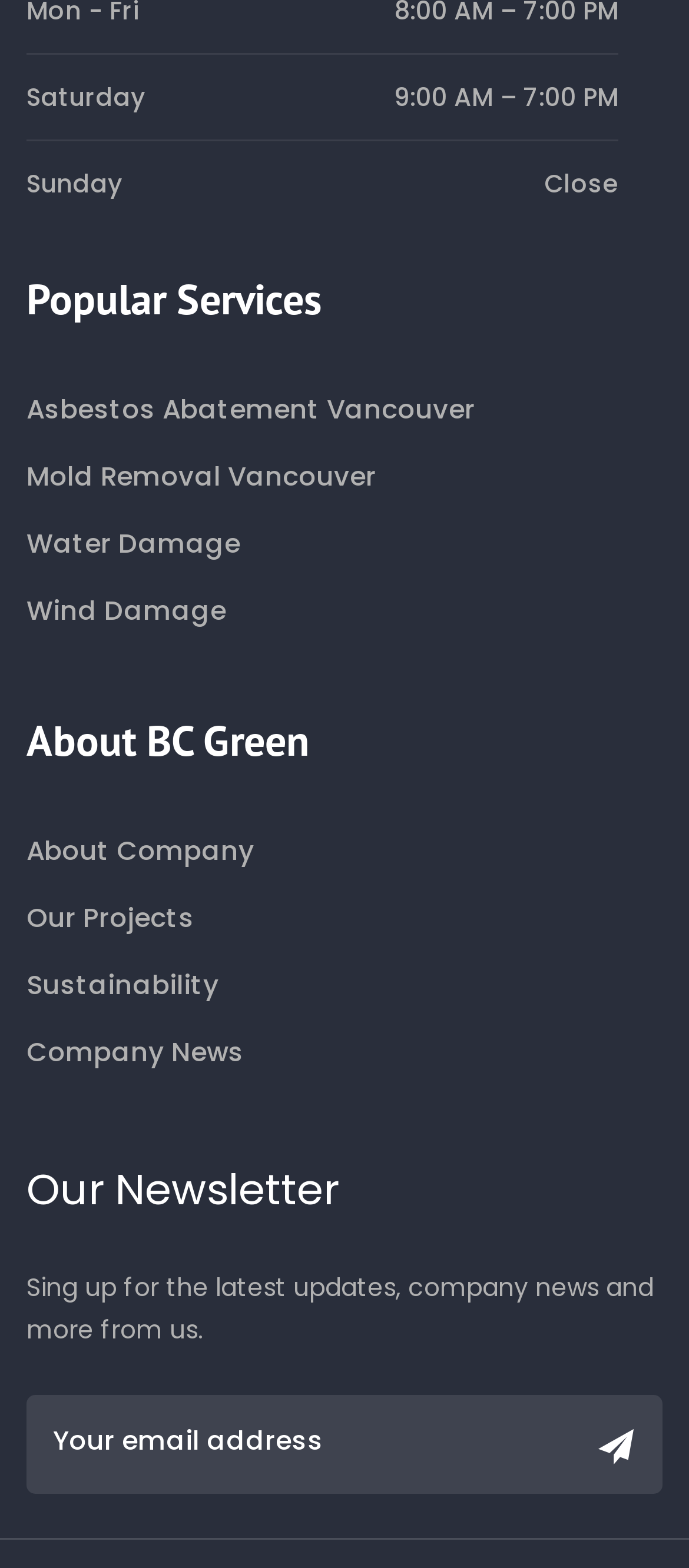What are the operating hours on Saturday?
Please answer the question as detailed as possible.

I found the operating hours on Saturday by looking at the top section of the webpage, where it lists the days of the week along with their corresponding hours. On Saturday, the hours are 9:00 AM – 7:00 PM.